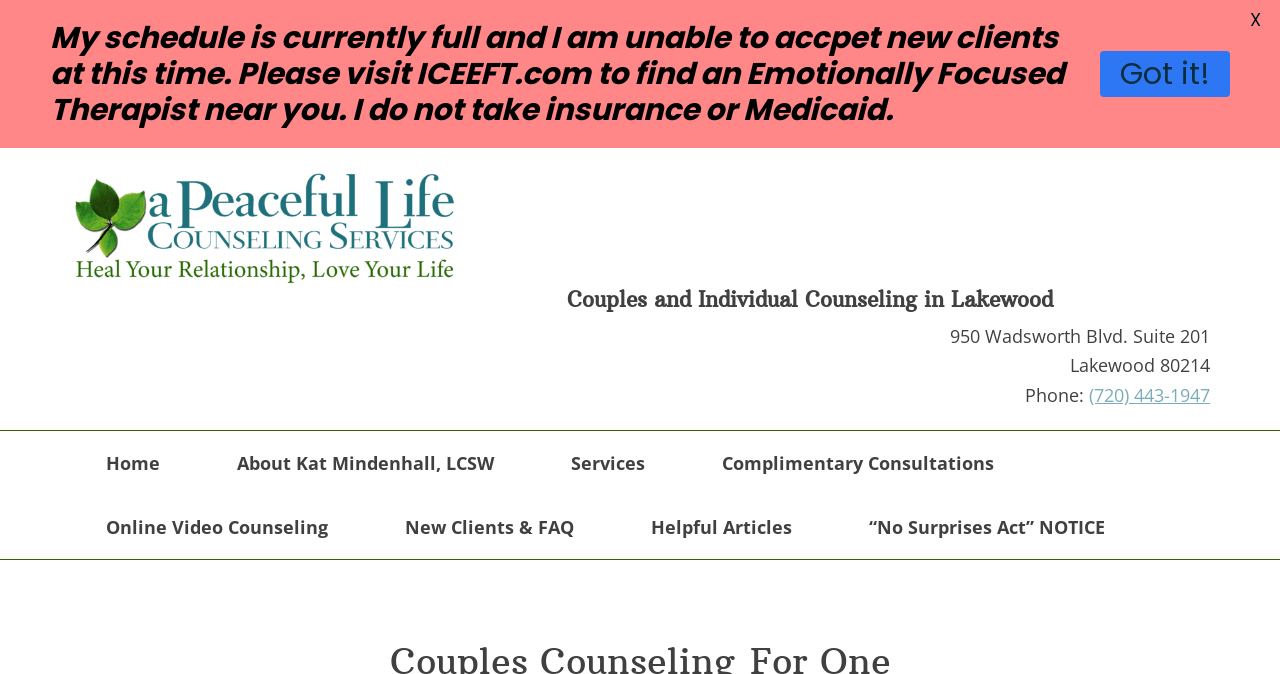Give a short answer to this question using one word or a phrase:
How many navigation links are there in the main navigation?

7